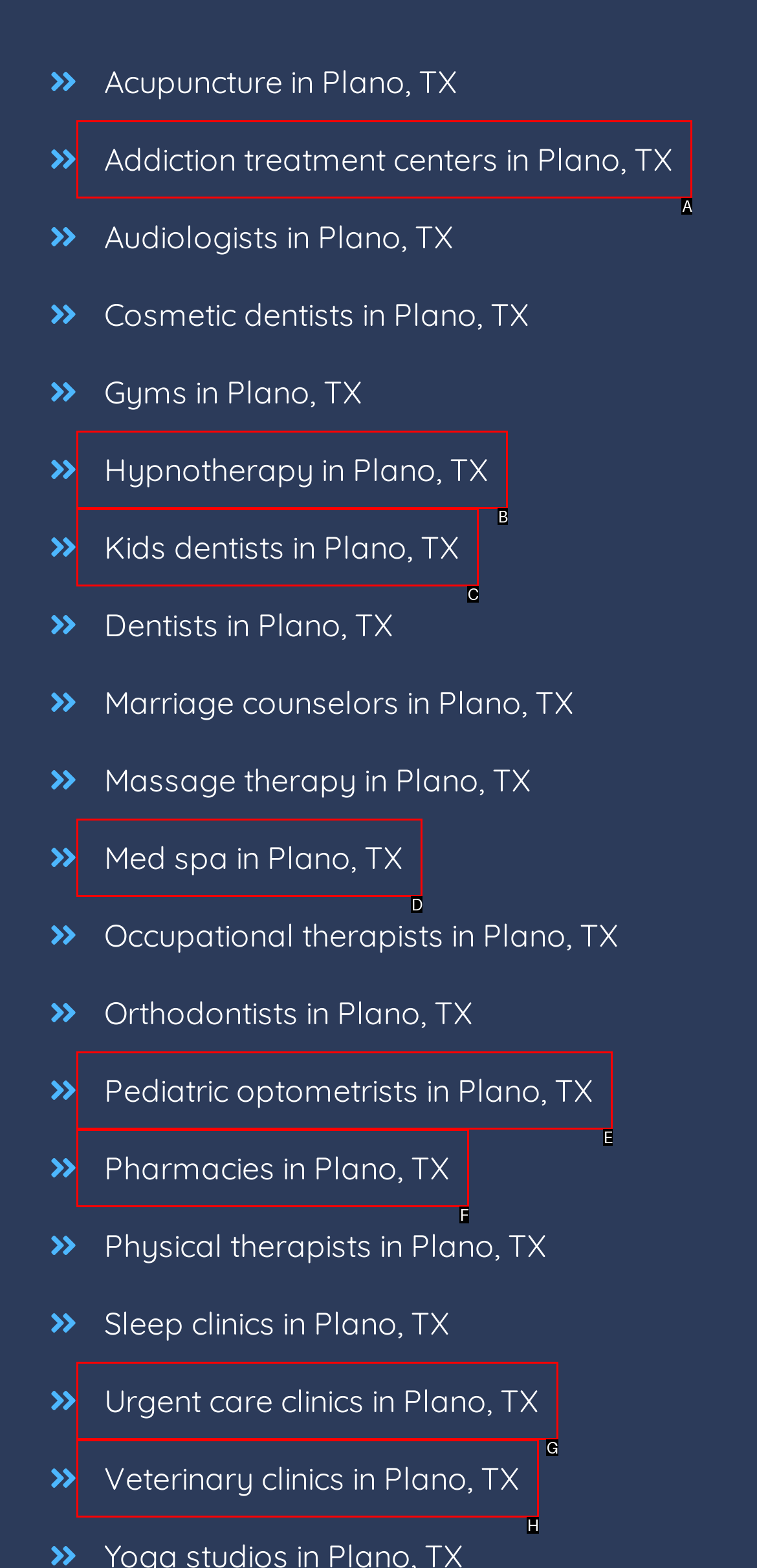Based on the description: Pharmacies in Plano, TX, find the HTML element that matches it. Provide your answer as the letter of the chosen option.

F